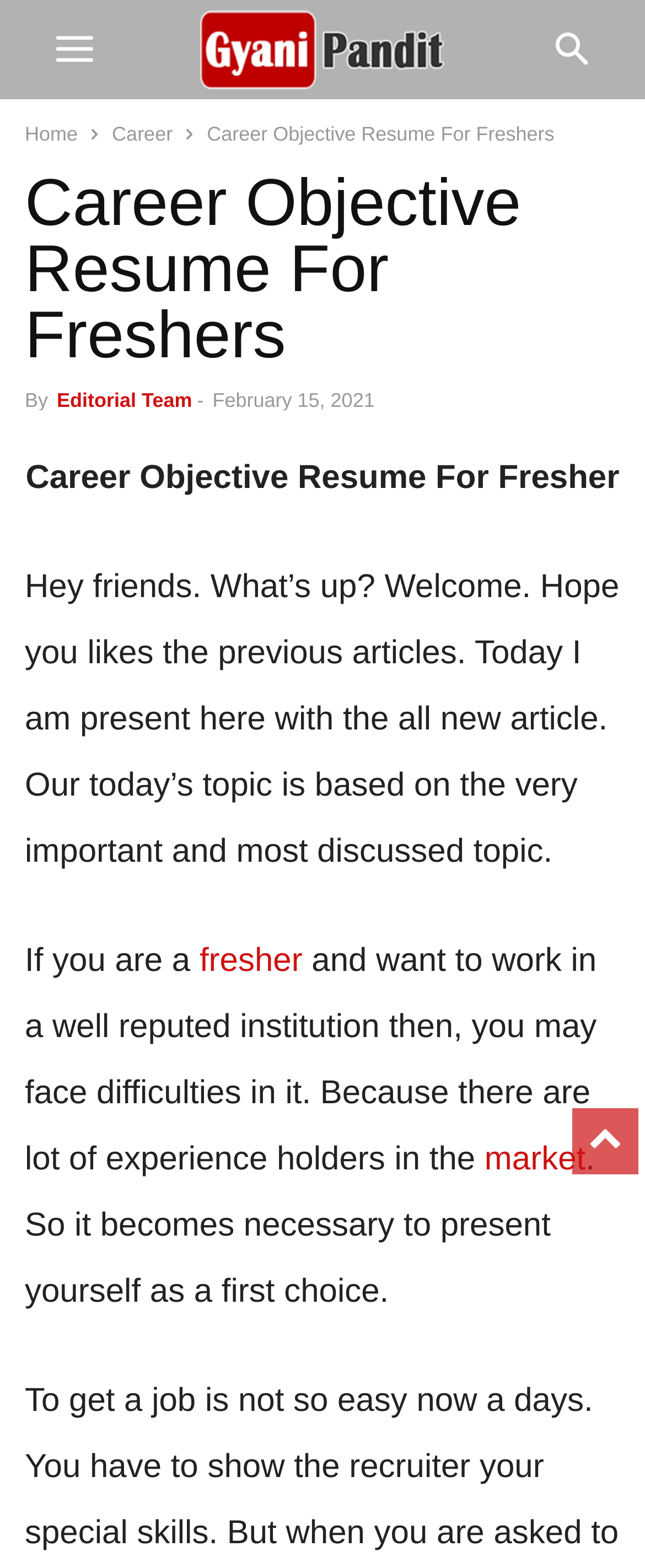Locate the headline of the webpage and generate its content.

Career Objective Resume For Freshers